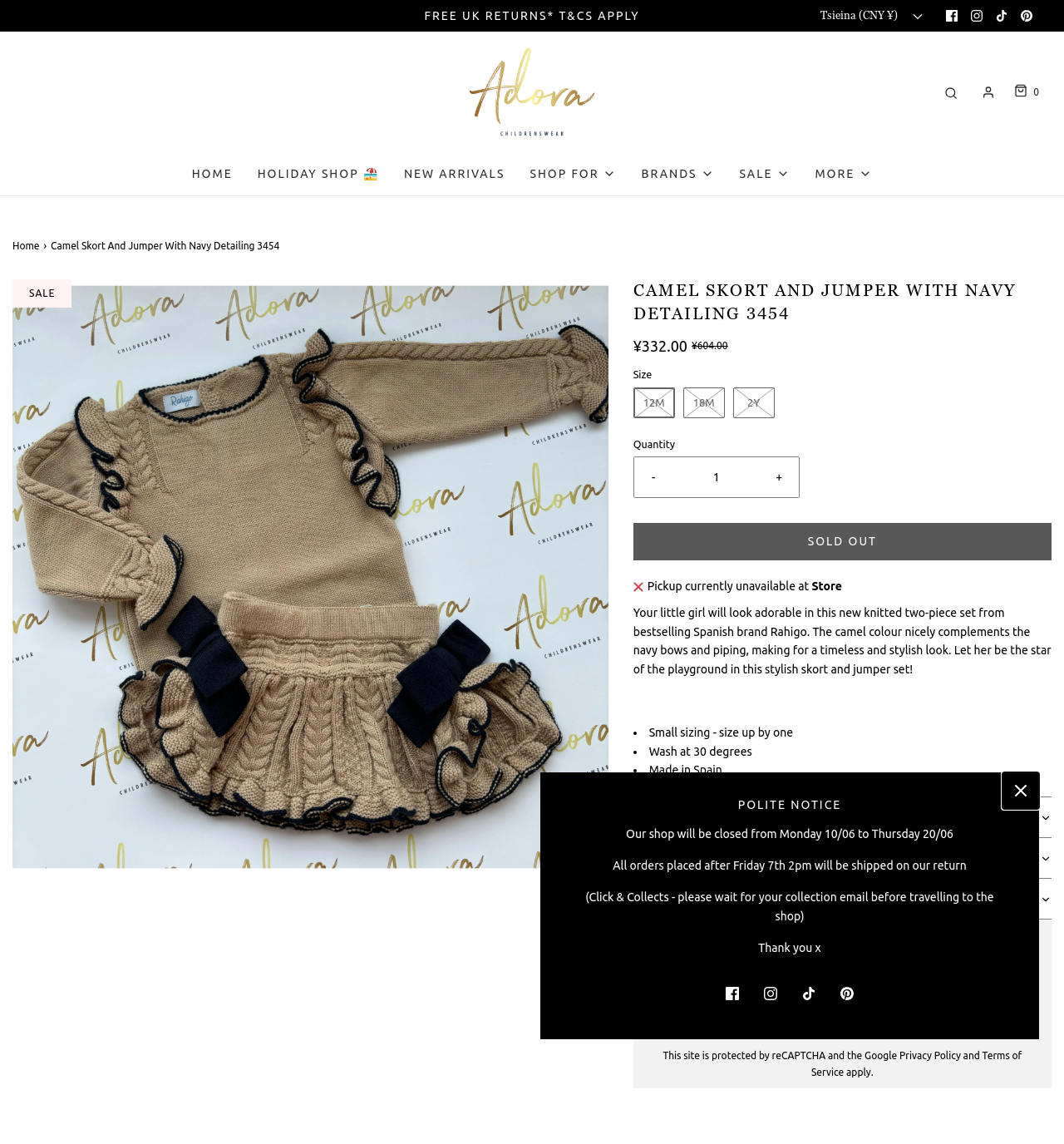What is the price of the skort and jumper set?
Kindly offer a detailed explanation using the data available in the image.

The price of the skort and jumper set is ¥332.00, which is indicated on the webpage next to the product description.